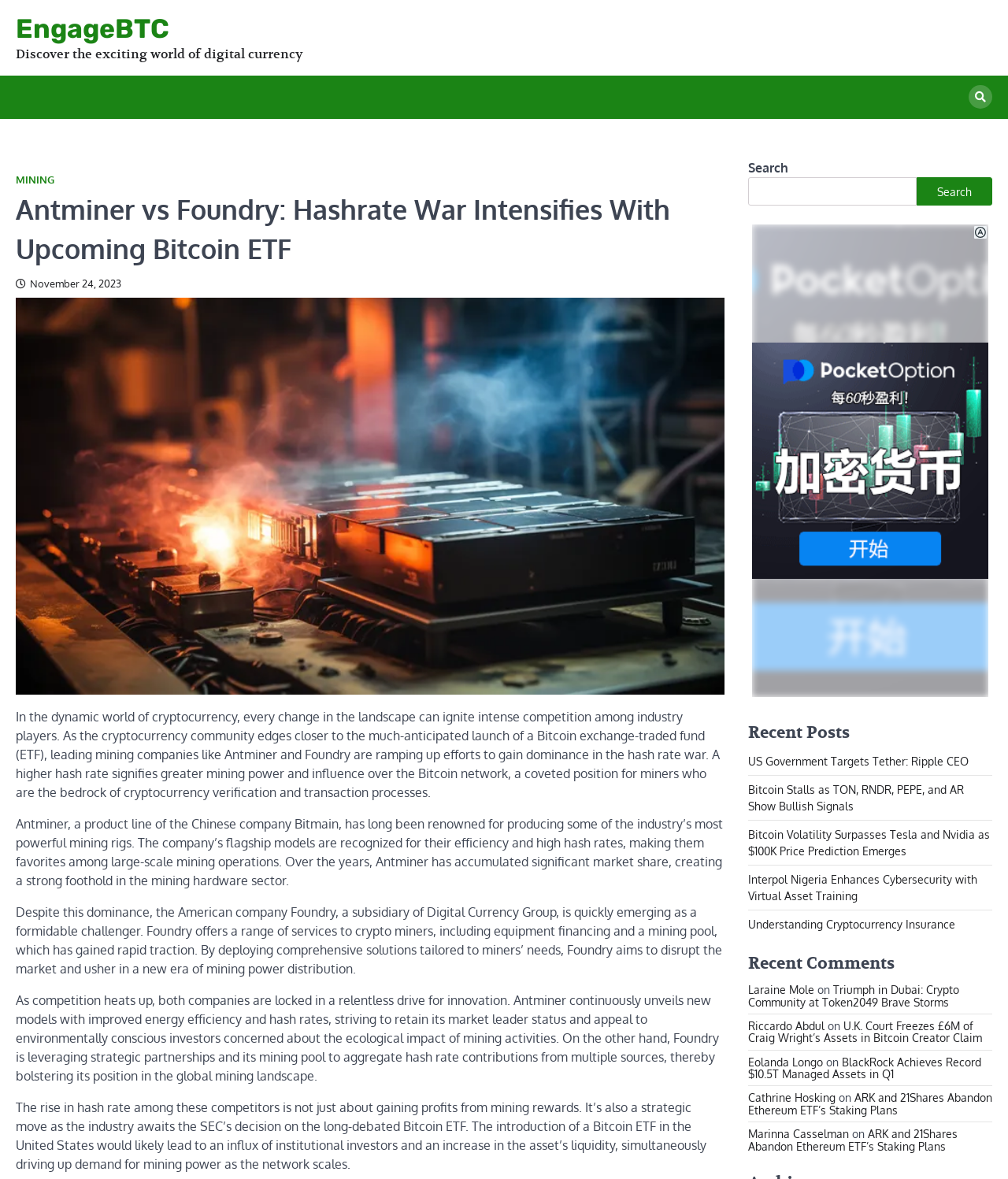For the element described, predict the bounding box coordinates as (top-left x, top-left y, bottom-right x, bottom-right y). All values should be between 0 and 1. Element description: Marinna Casselman

[0.742, 0.956, 0.842, 0.967]